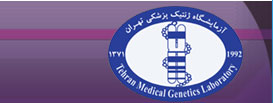What is the main focus of the laboratory?
Based on the image, give a concise answer in the form of a single word or short phrase.

Genetic research